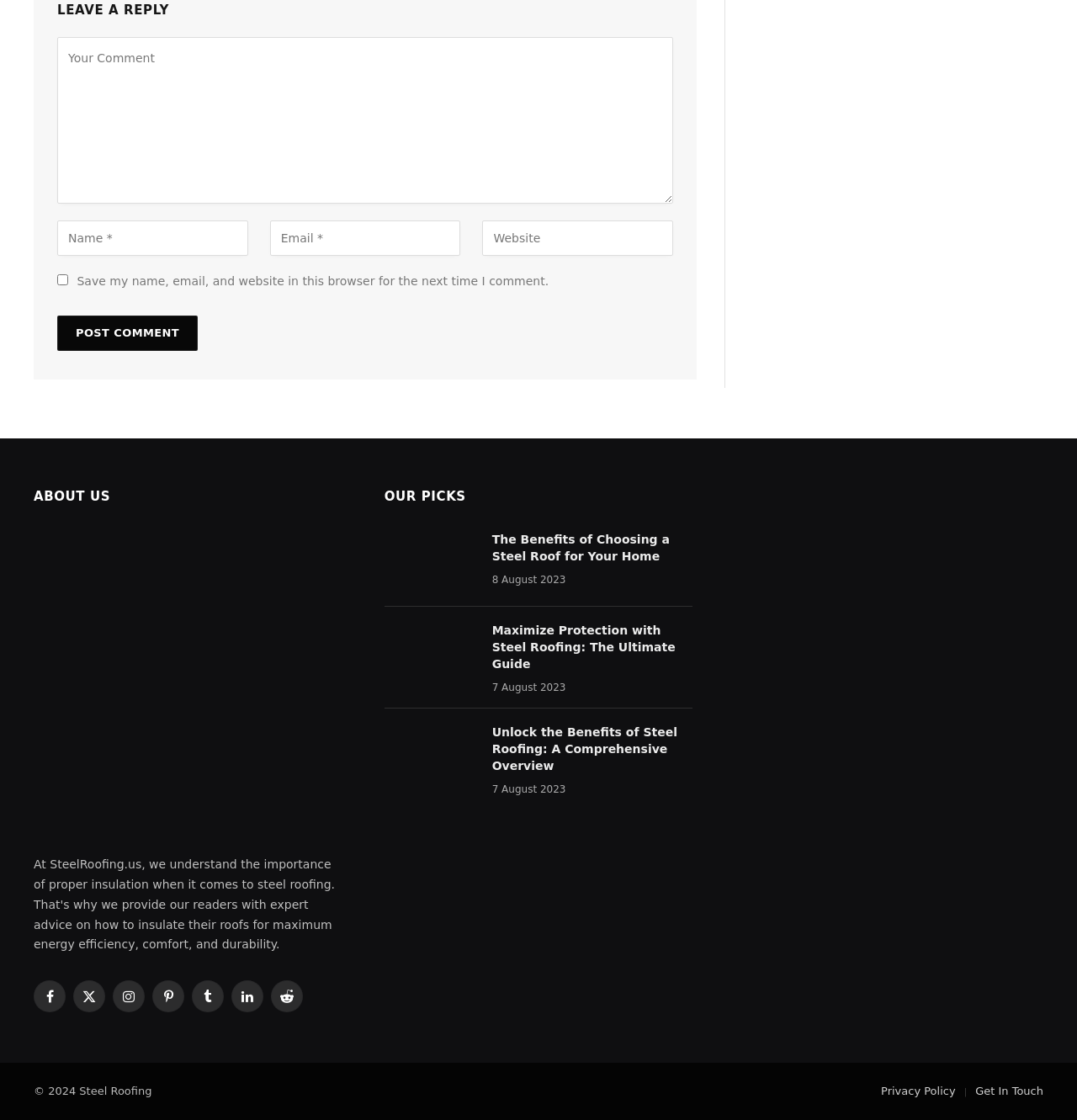Give a concise answer of one word or phrase to the question: 
What is the date of the article 'Fireproof Insulation: What It Is and How It Works'?

8 August 2023